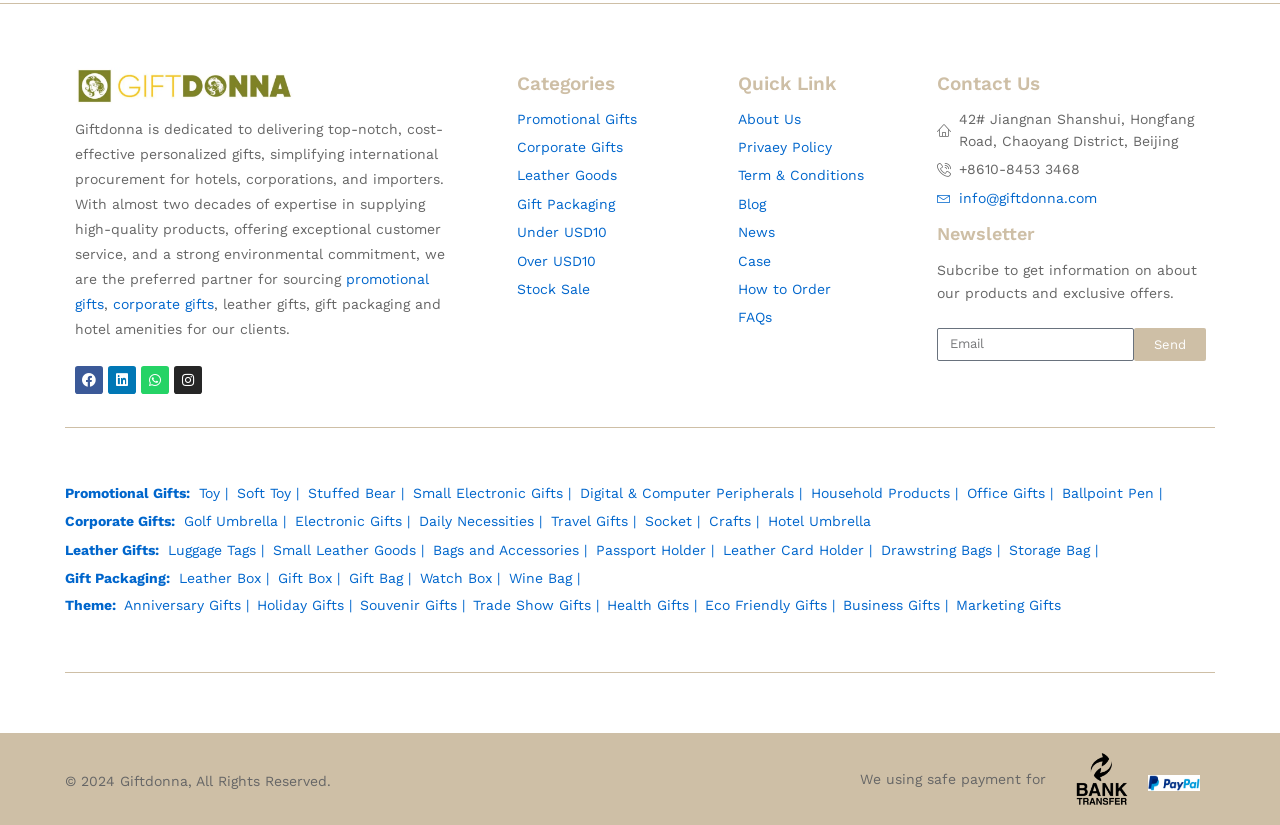Determine the bounding box coordinates for the clickable element to execute this instruction: "Click on the 'About Us' link". Provide the coordinates as four float numbers between 0 and 1, i.e., [left, top, right, bottom].

[0.576, 0.131, 0.716, 0.158]